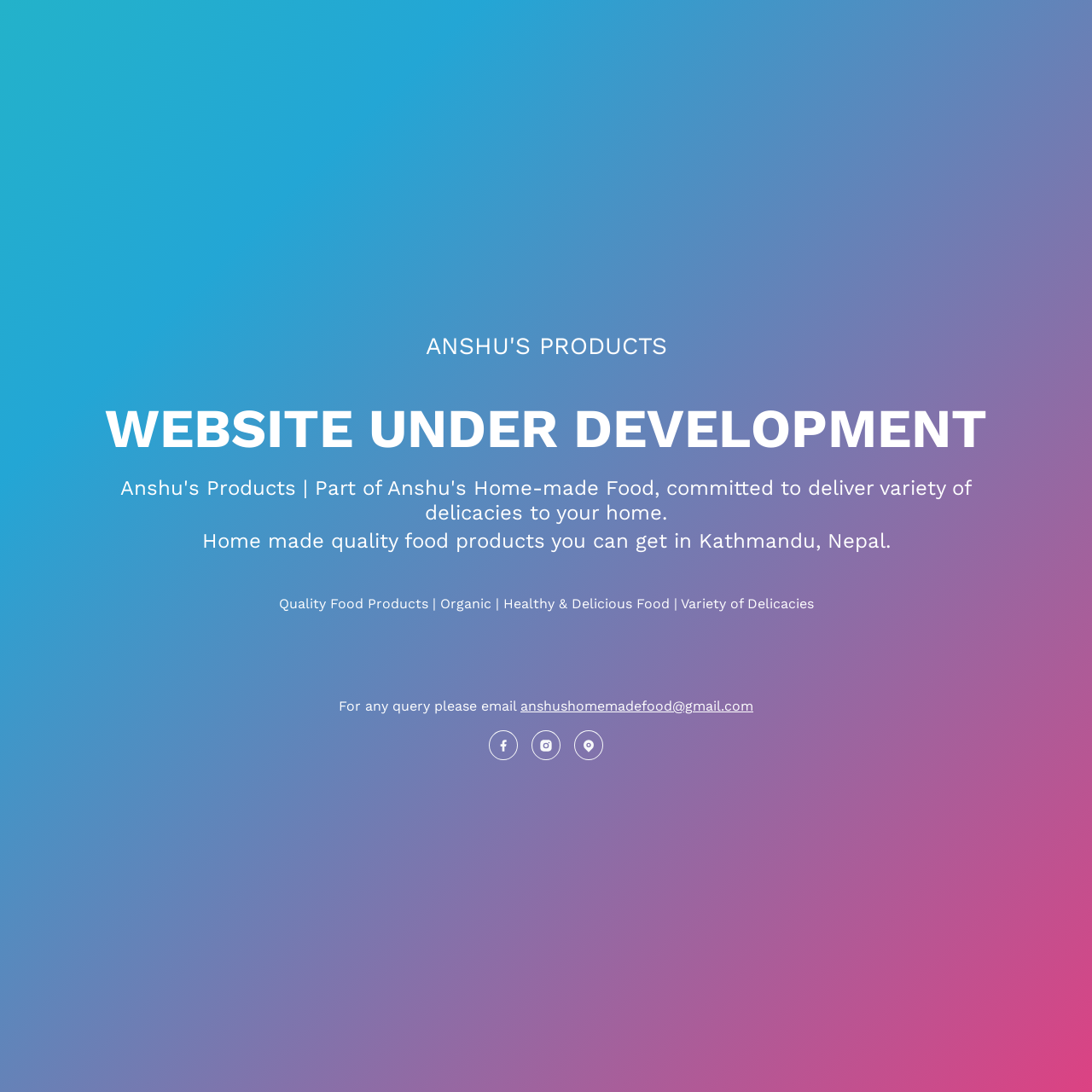Respond with a single word or phrase to the following question:
What social media platforms does Anshu's Products have?

Facebook and Instagram